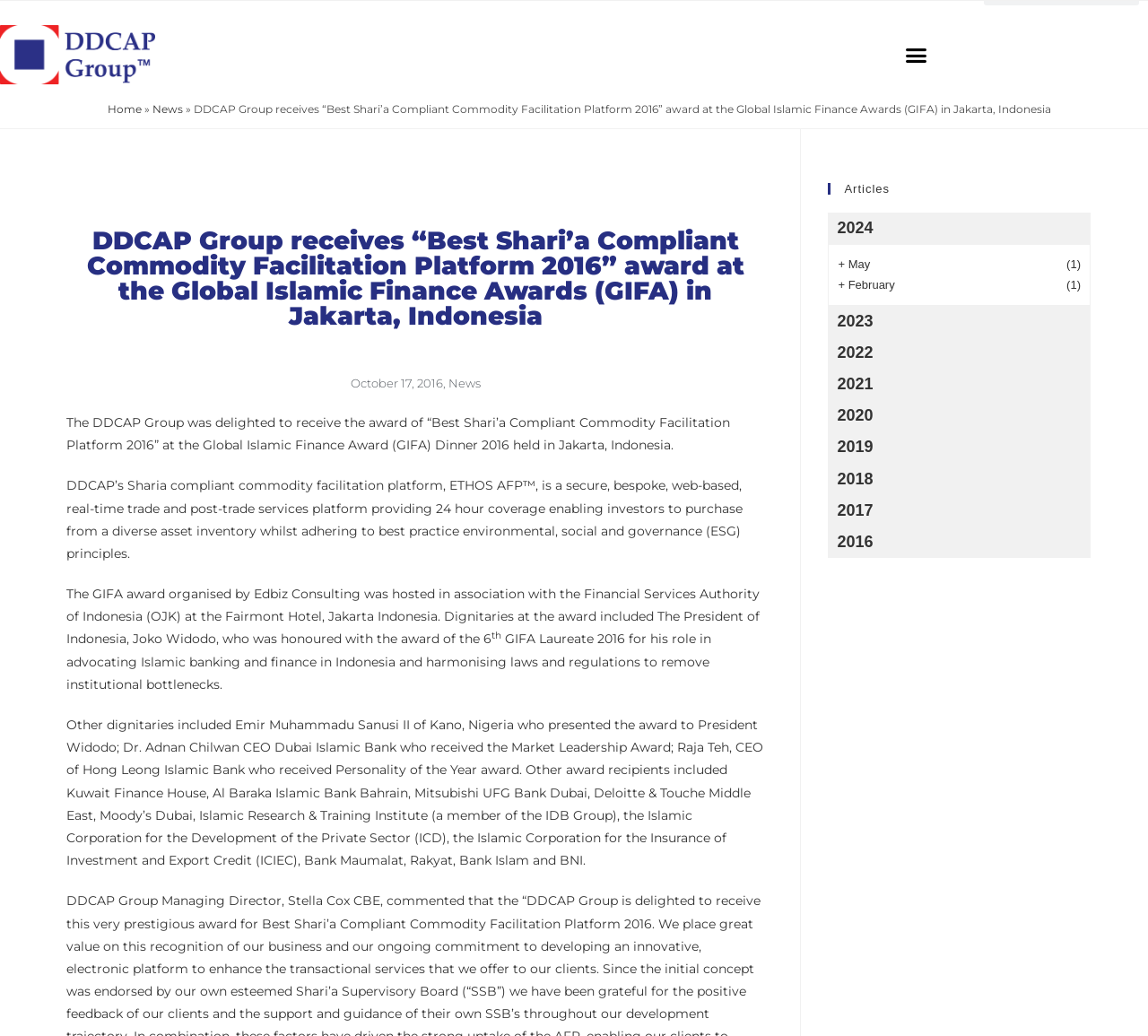Who presented the award to President Widodo?
Craft a detailed and extensive response to the question.

The answer can be found in the third paragraph of the webpage, which states that 'Other dignitaries included Emir Muhammadu Sanusi II of Kano, Nigeria who presented the award to President Widodo; Dr. Adnan Chilwan CEO Dubai Islamic Bank who received the Market Leadership Award; Raja Teh, CEO of Hong Leong Islamic Bank who received Personality of the Year award.'